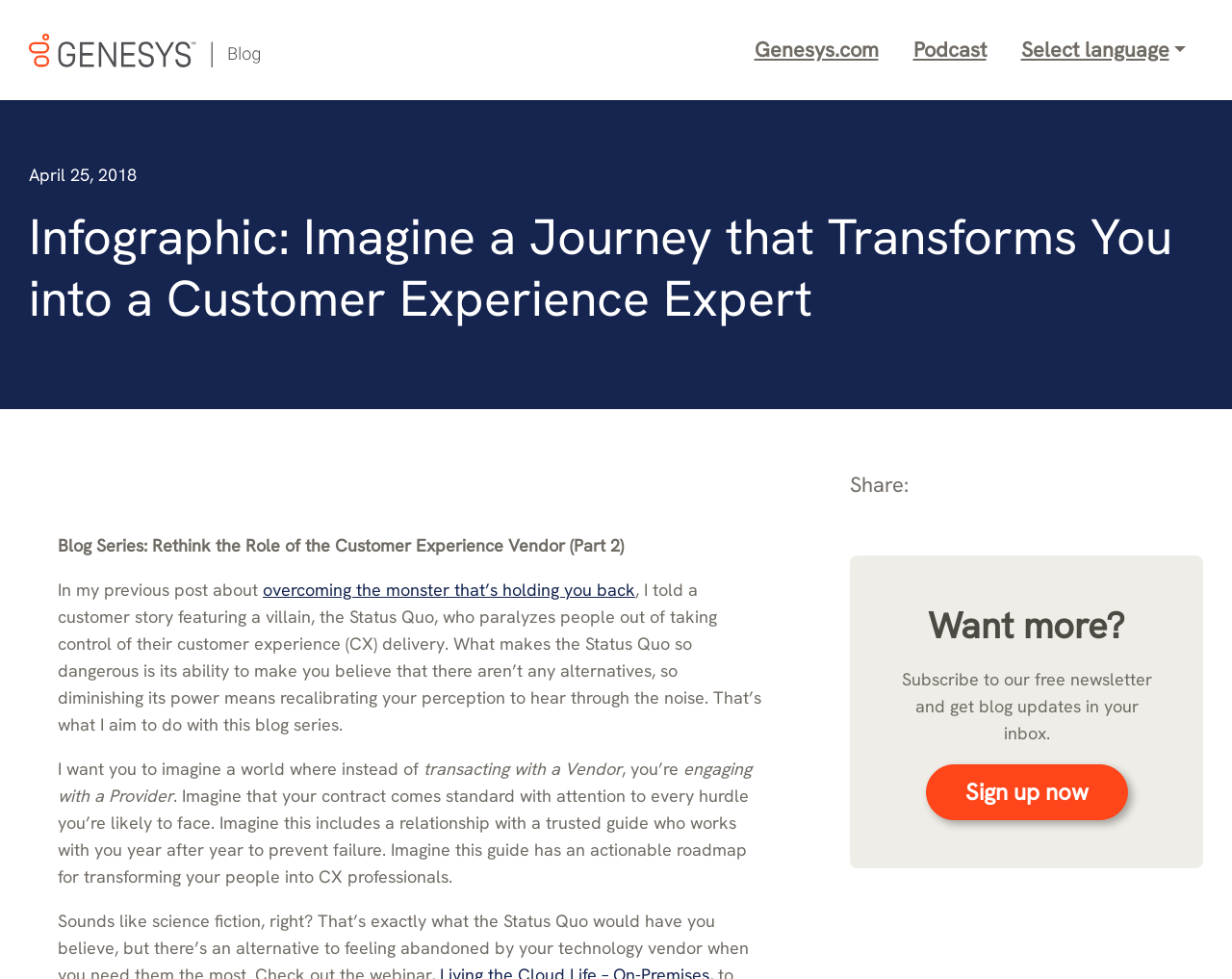Please locate and retrieve the main header text of the webpage.

Infographic: Imagine a Journey that Transforms You into a Customer Experience Expert